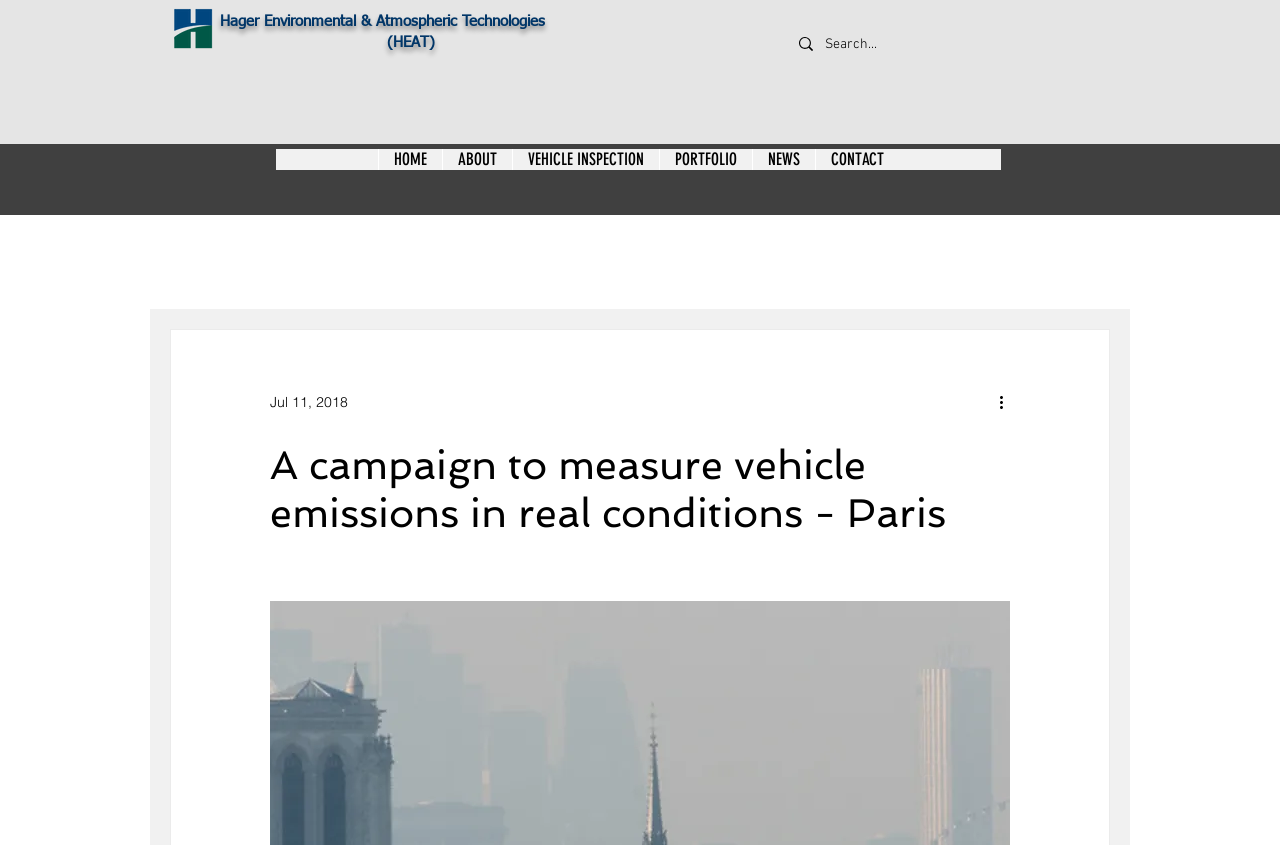Specify the bounding box coordinates of the area that needs to be clicked to achieve the following instruction: "Go to HOME page".

[0.295, 0.176, 0.345, 0.201]